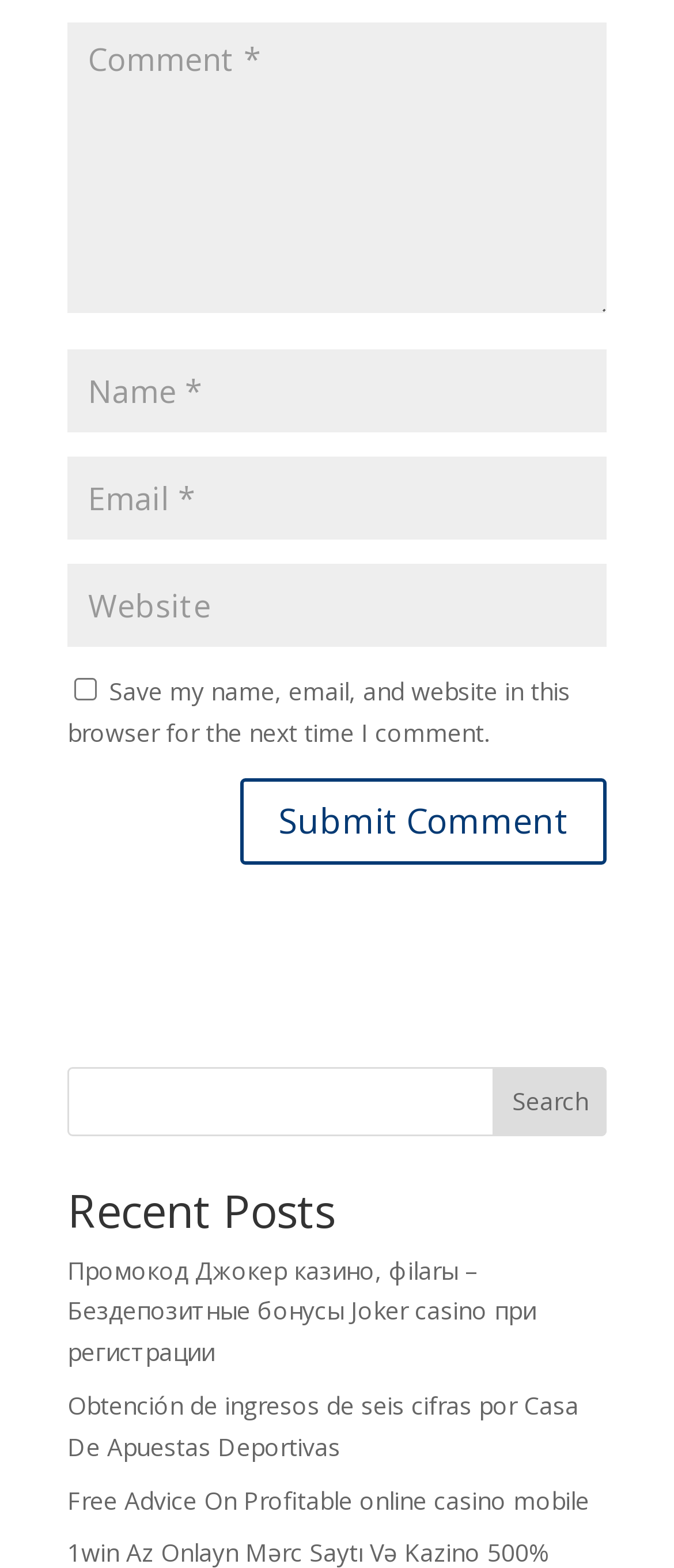Determine the bounding box coordinates for the UI element with the following description: "input value="Email *" aria-describedby="email-notes" name="email"". The coordinates should be four float numbers between 0 and 1, represented as [left, top, right, bottom].

[0.1, 0.291, 0.9, 0.344]